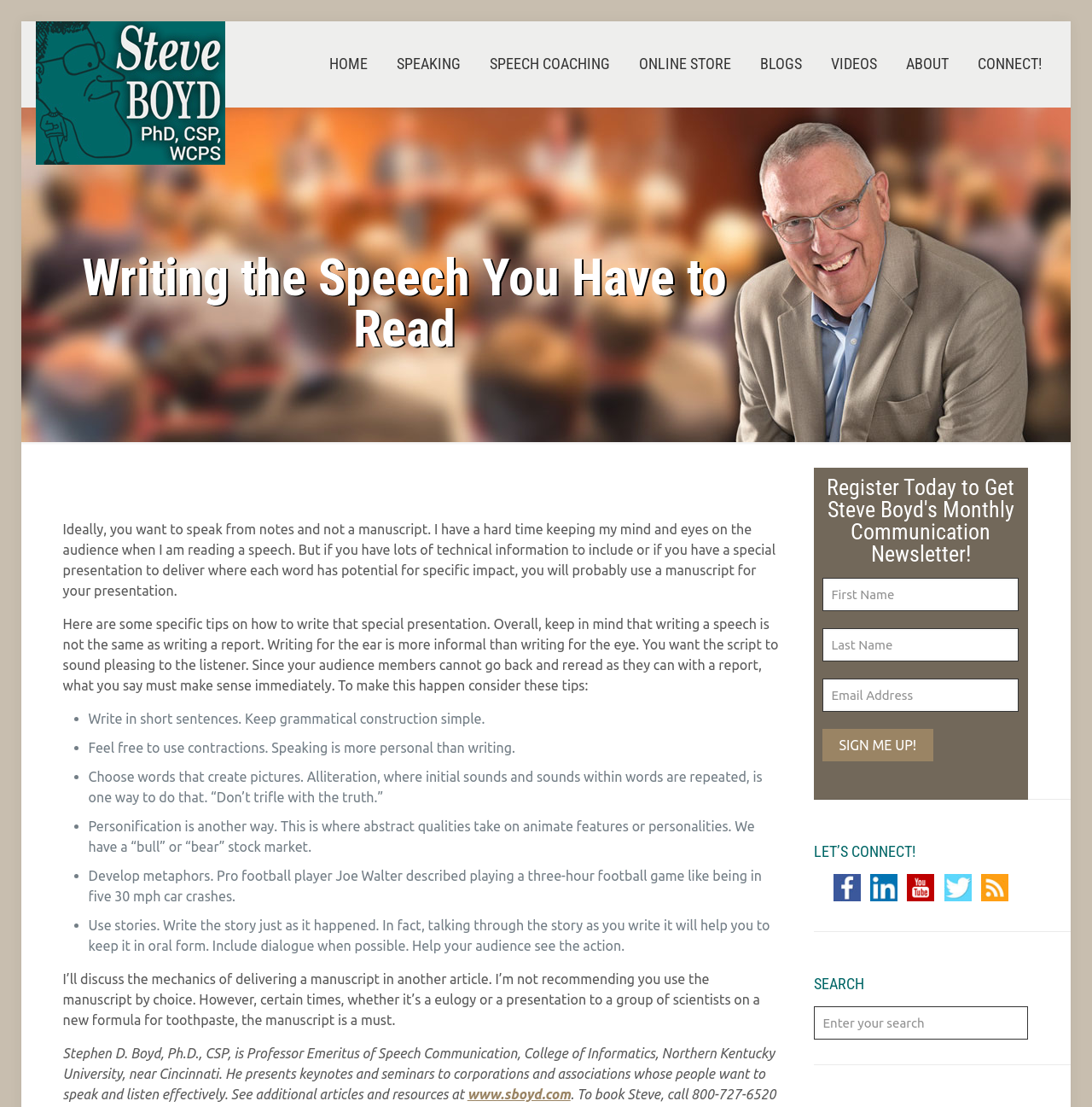What is the profession of Steve Boyd?
Please use the visual content to give a single word or phrase answer.

Professional Speaker